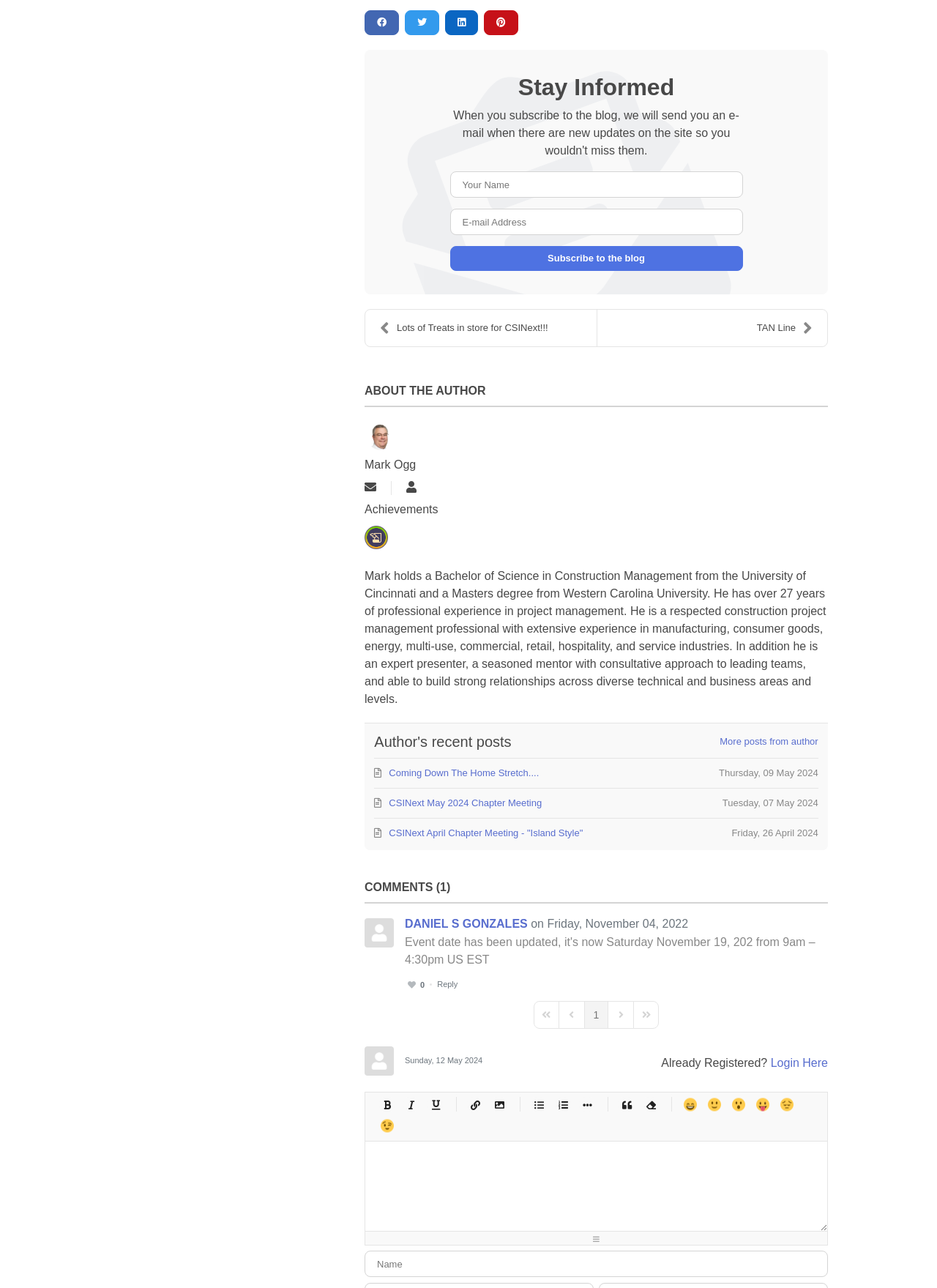Find the bounding box coordinates for the area that should be clicked to accomplish the instruction: "View Mark Ogg's profile".

[0.389, 0.327, 0.42, 0.35]